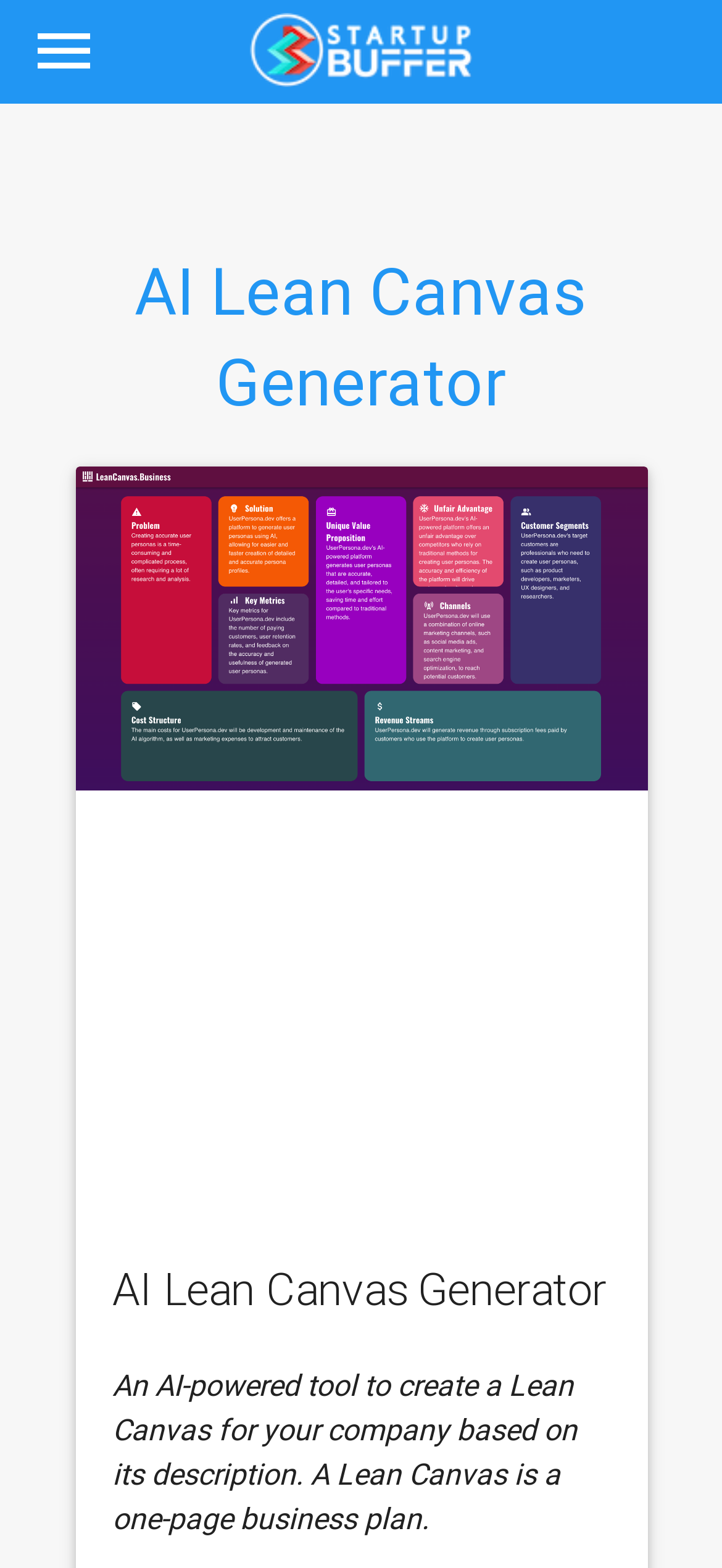What is a Lean Canvas?
Please respond to the question with a detailed and informative answer.

According to the StaticText element, a Lean Canvas is a one-page business plan, which is a concise and visual representation of a company's business model.